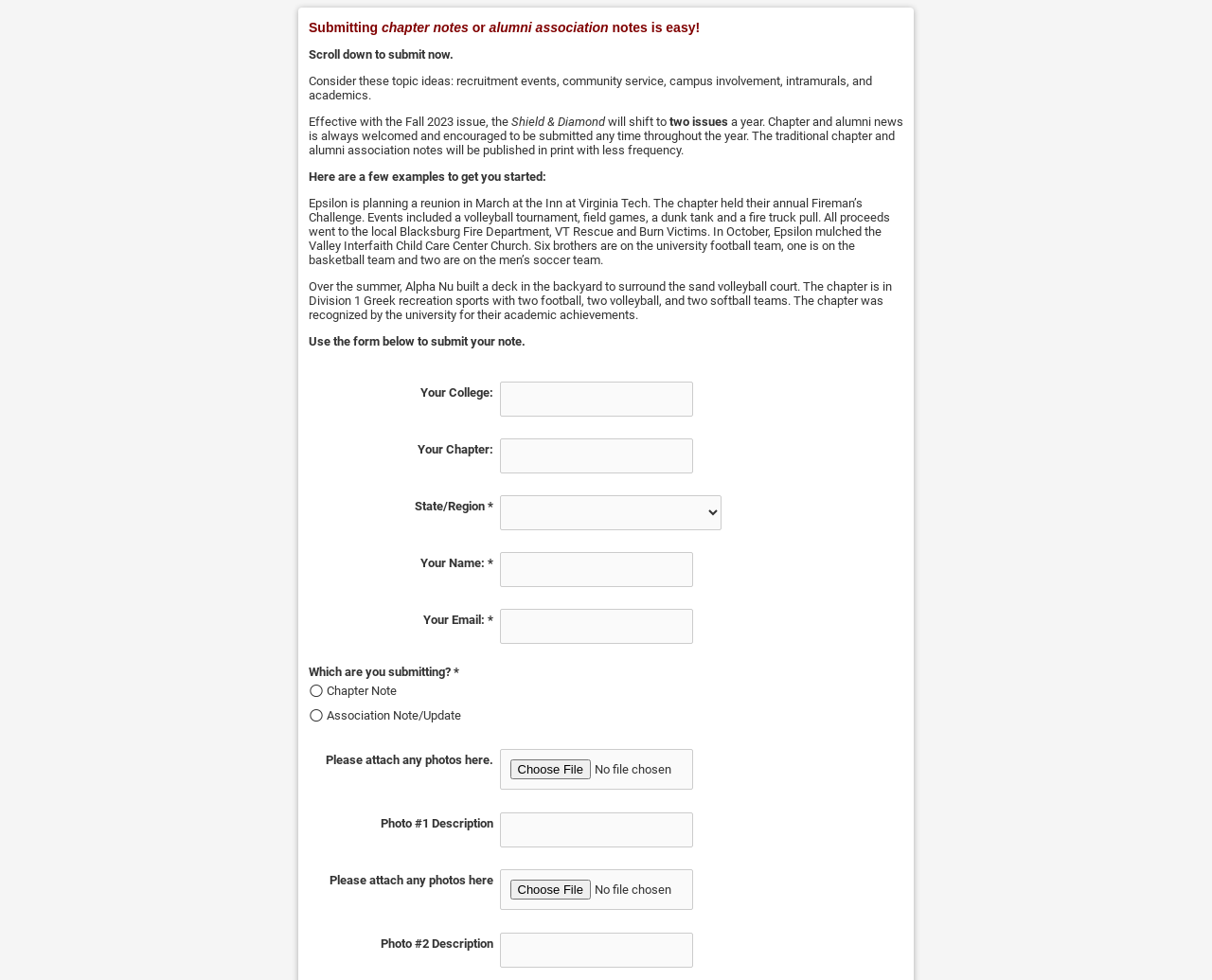Find the bounding box coordinates for the area that should be clicked to accomplish the instruction: "Enter your name".

[0.412, 0.563, 0.571, 0.599]